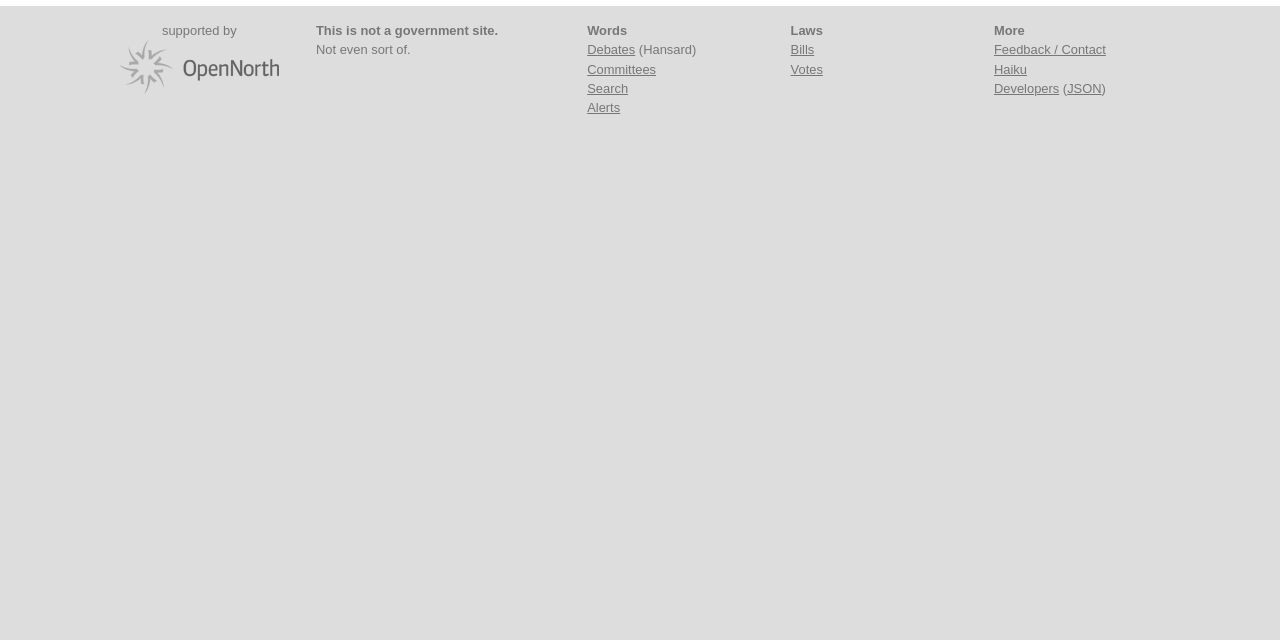Provide the bounding box coordinates of the HTML element this sentence describes: "Committees". The bounding box coordinates consist of four float numbers between 0 and 1, i.e., [left, top, right, bottom].

[0.459, 0.096, 0.513, 0.12]